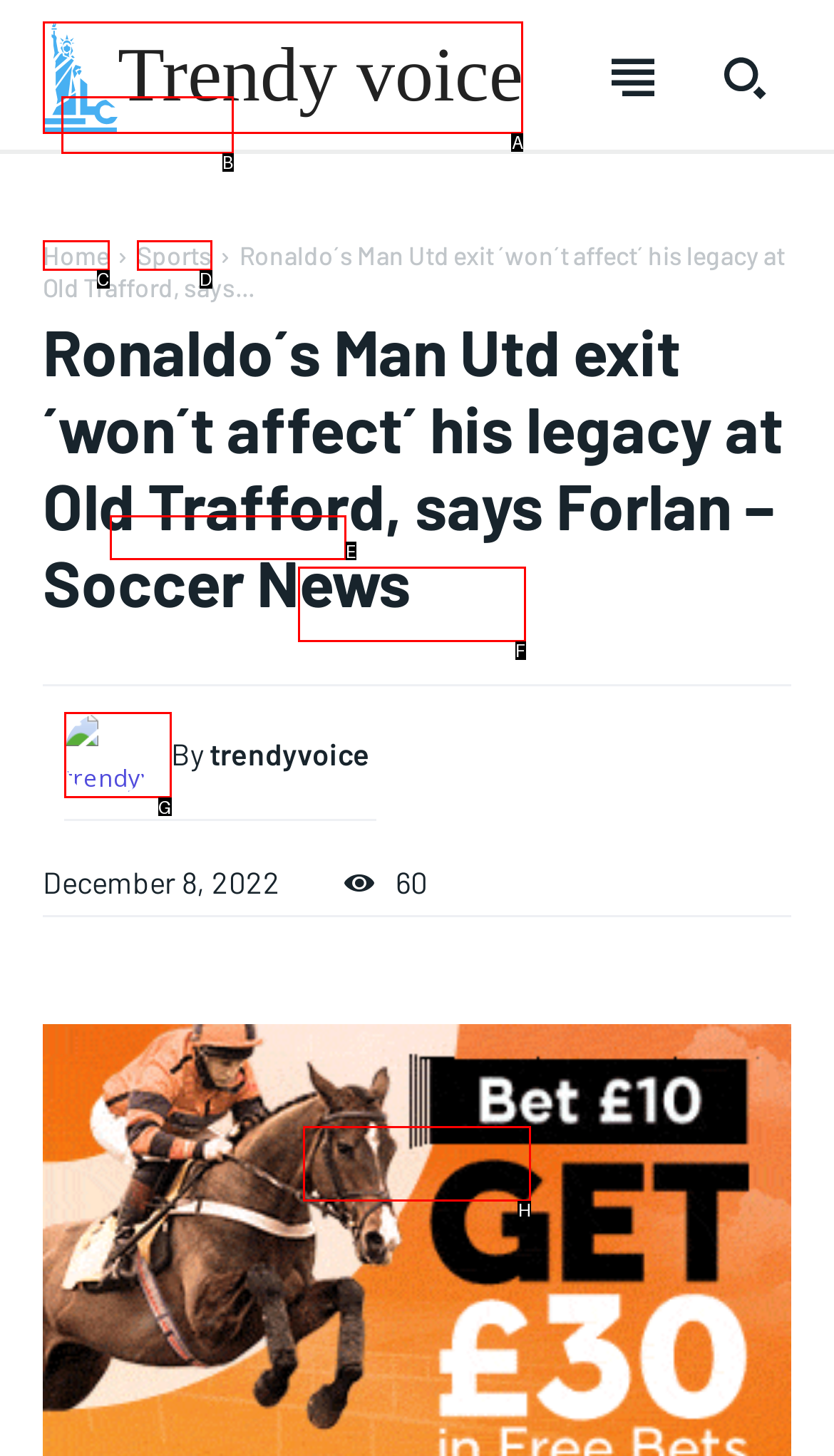Select the HTML element that best fits the description: parent_node: By title="trendyvoice"
Respond with the letter of the correct option from the choices given.

G